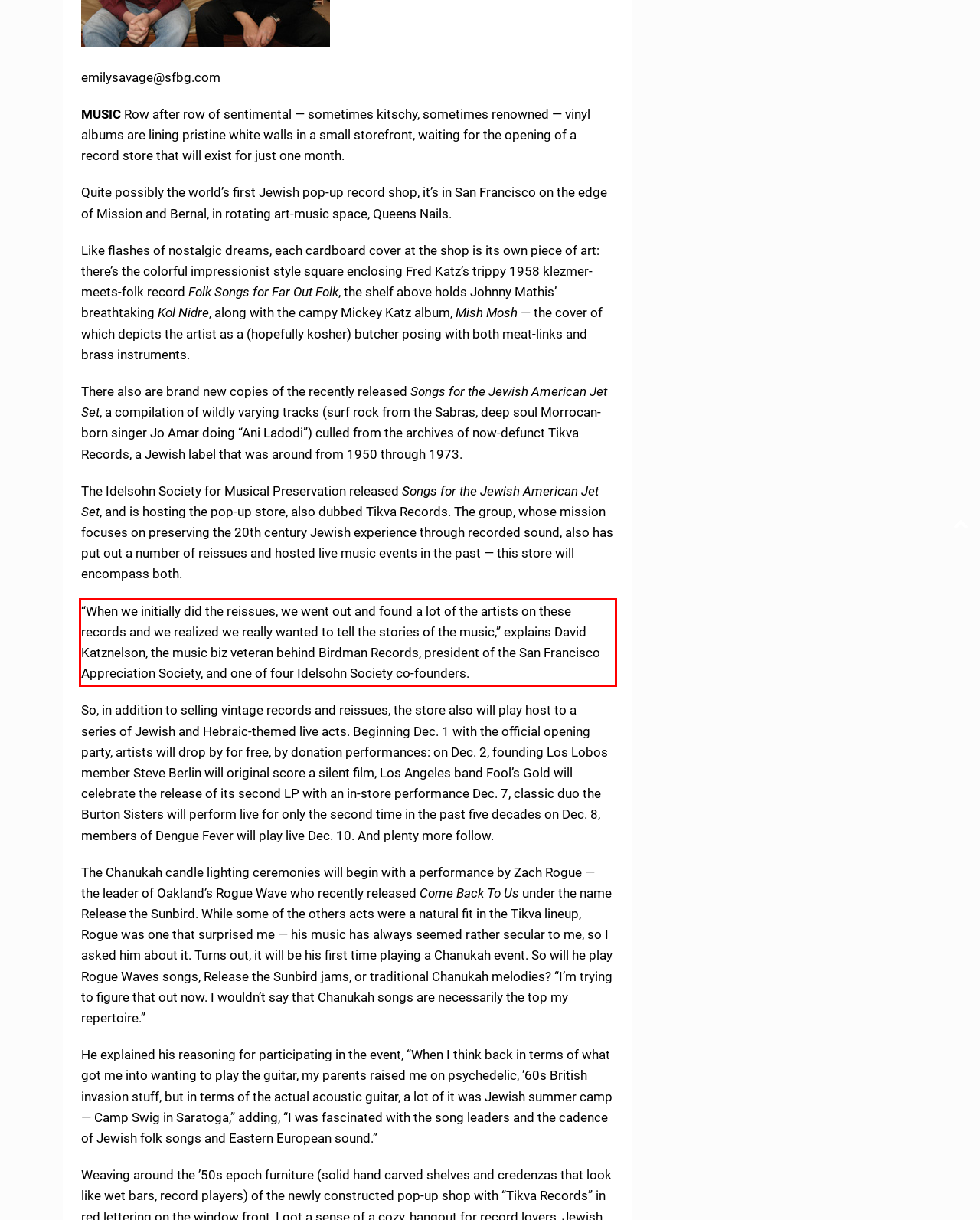You are provided with a screenshot of a webpage featuring a red rectangle bounding box. Extract the text content within this red bounding box using OCR.

“When we initially did the reissues, we went out and found a lot of the artists on these records and we realized we really wanted to tell the stories of the music,” explains David Katznelson, the music biz veteran behind Birdman Records, president of the San Francisco Appreciation Society, and one of four Idelsohn Society co-founders.